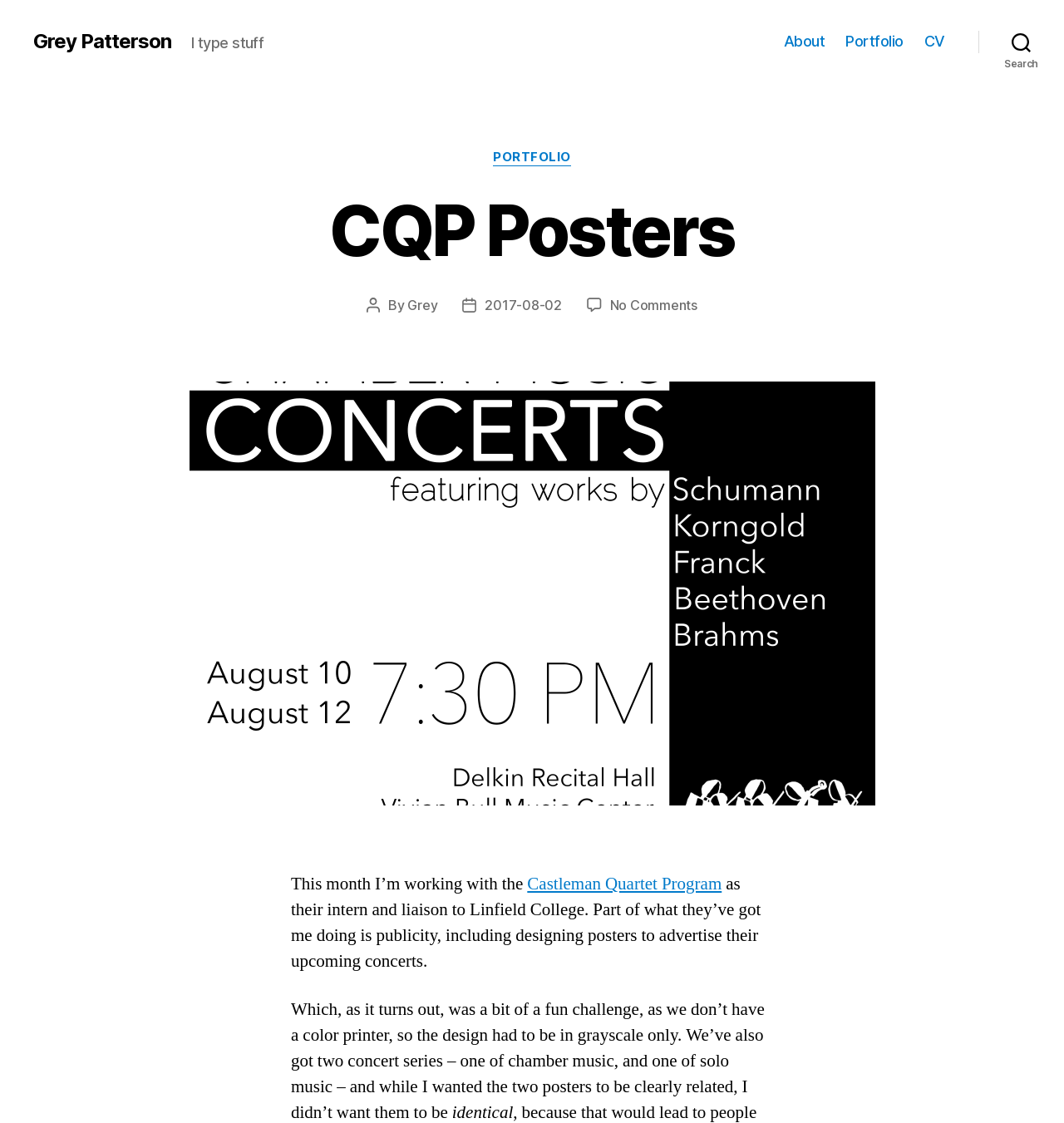Determine the bounding box coordinates for the UI element matching this description: "Castleman Quartet Program".

[0.496, 0.778, 0.678, 0.797]